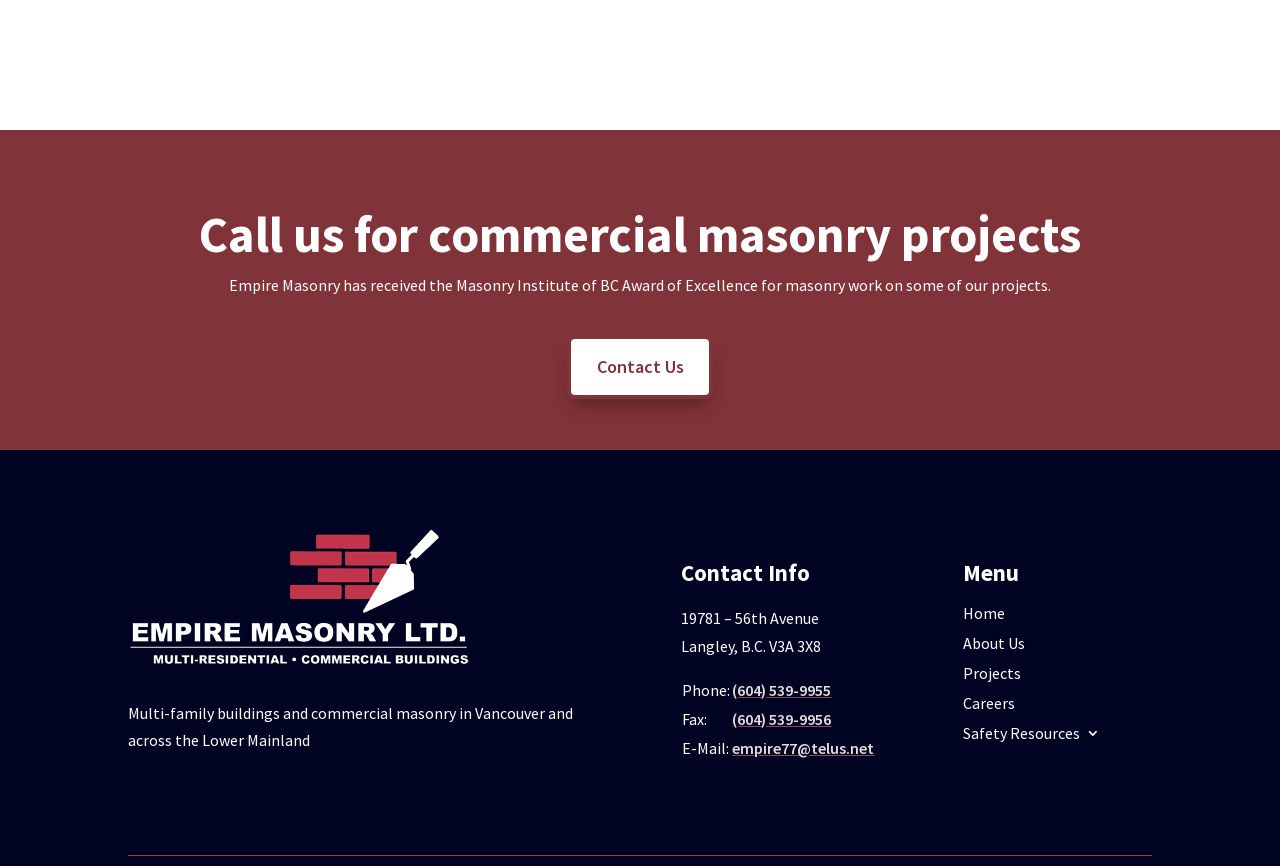Please identify the bounding box coordinates of the element's region that I should click in order to complete the following instruction: "Click Contact Us". The bounding box coordinates consist of four float numbers between 0 and 1, i.e., [left, top, right, bottom].

[0.443, 0.387, 0.557, 0.461]